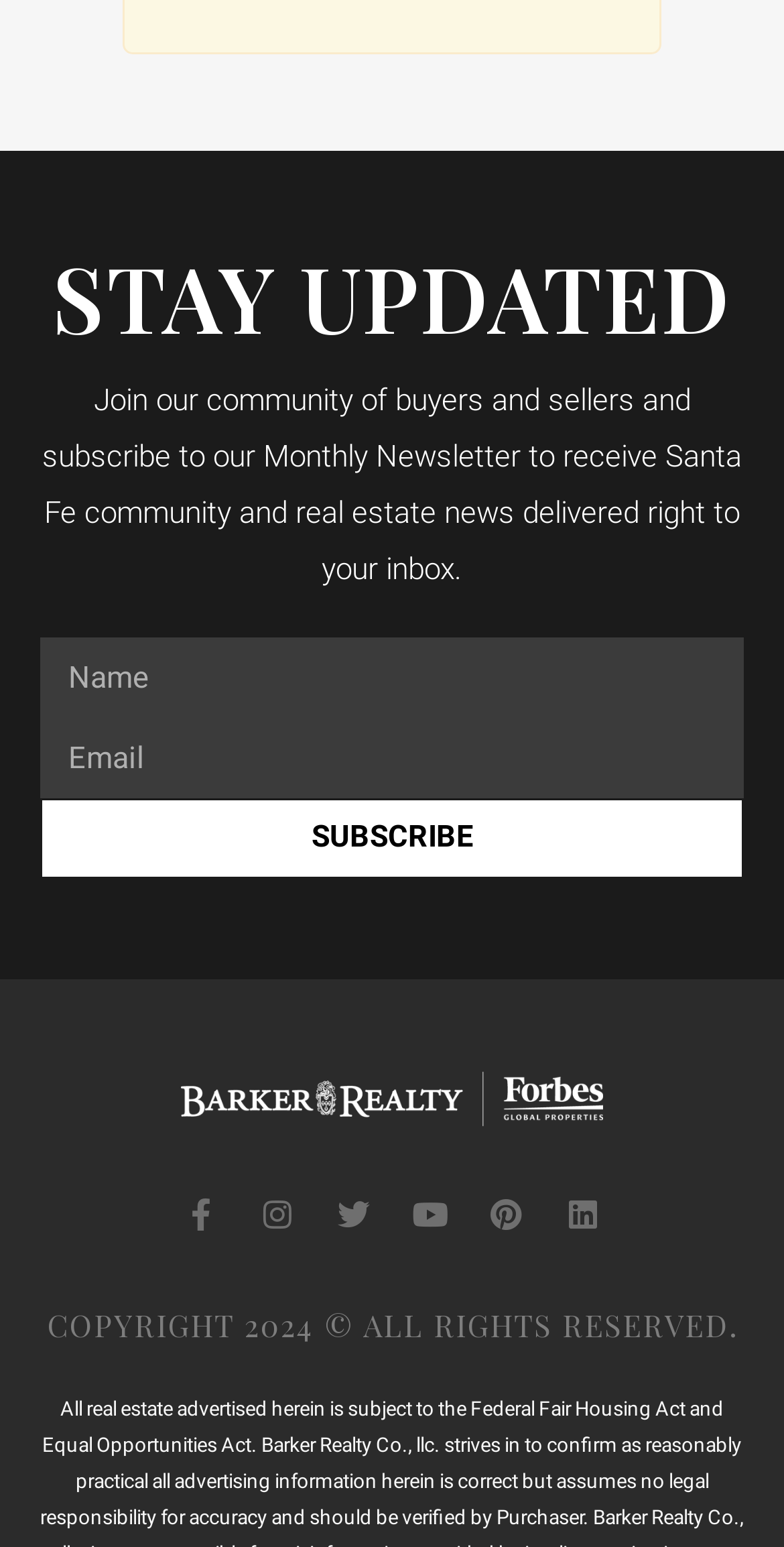Bounding box coordinates are specified in the format (top-left x, top-left y, bottom-right x, bottom-right y). All values are floating point numbers bounded between 0 and 1. Please provide the bounding box coordinate of the region this sentence describes: Twitter

[0.431, 0.774, 0.472, 0.795]